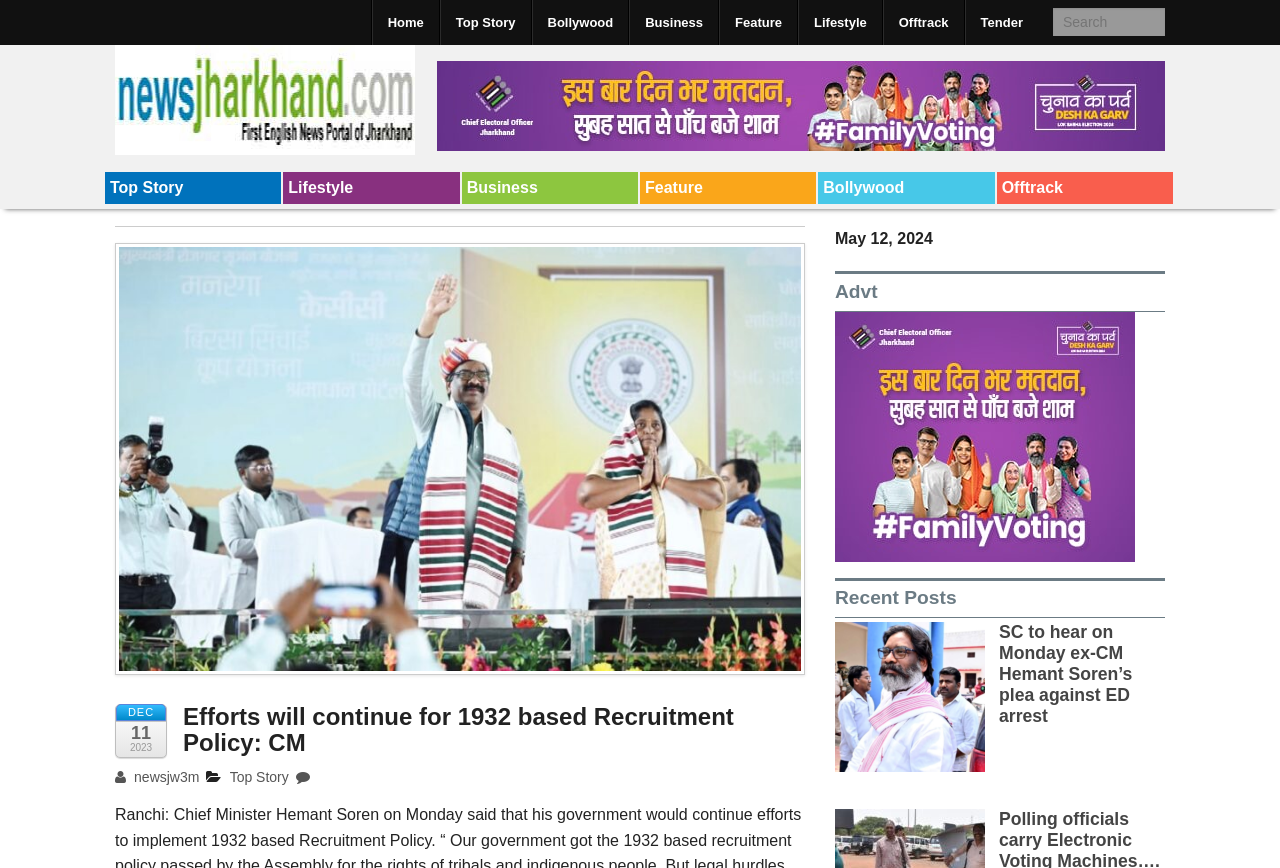What is the date mentioned in the top-right corner?
Using the image as a reference, deliver a detailed and thorough answer to the question.

I looked at the top-right corner of the webpage and found a section with a date. The date is written in three parts: 'DEC' which is the month, '11' which is the day, and '2023' which is the year.